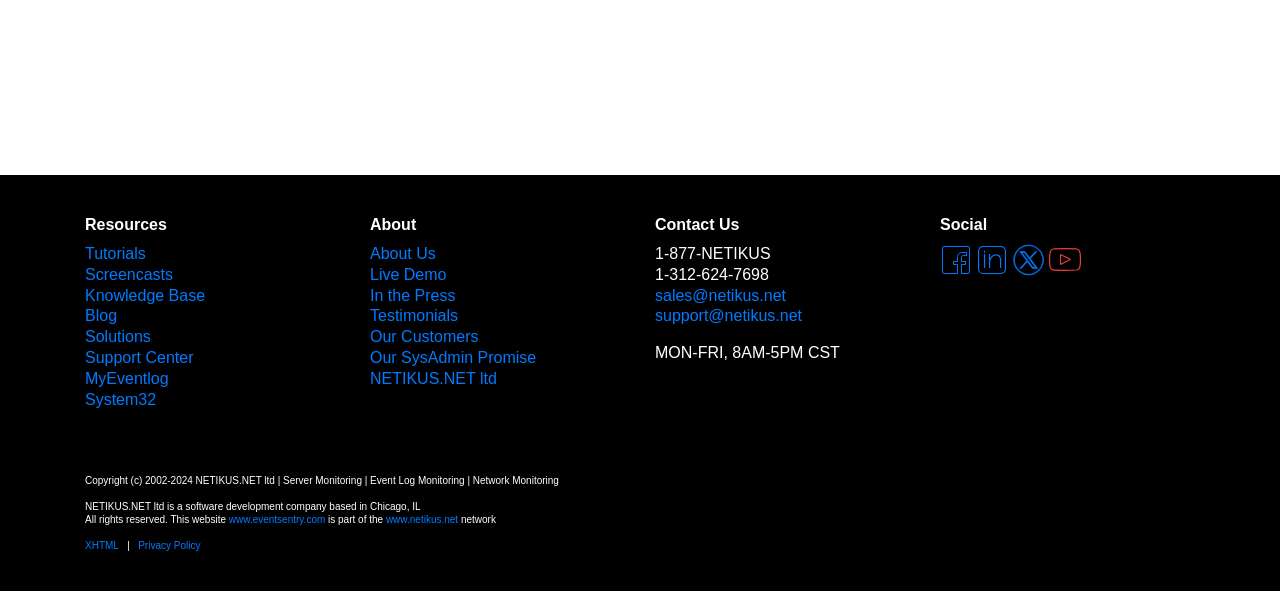What is the company name mentioned in the footer? From the image, respond with a single word or brief phrase.

NETIKUS.NET ltd